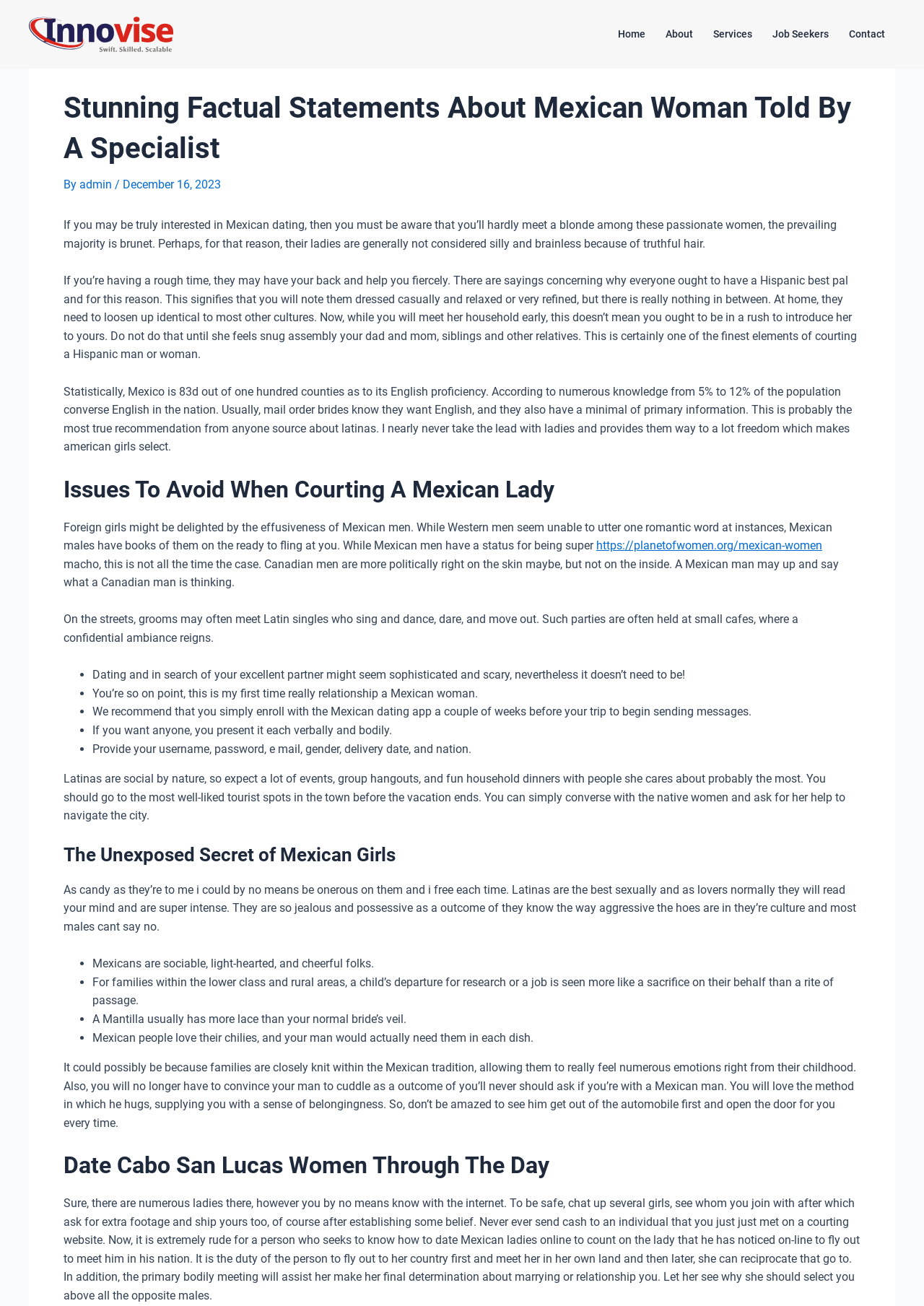Produce an extensive caption that describes everything on the webpage.

This webpage is about dating Mexican women, with a focus on cultural differences and tips for successful relationships. At the top of the page, there is a navigation menu with links to "Home", "About", "Services", "Job Seekers", and "Contact". Below the navigation menu, there is a header section with a title "Stunning Factual Statements About Mexican Woman Told By A Specialist" and a link to "admin" with a separator "/" and a date "December 16, 2023".

The main content of the page is divided into several sections, each with a heading. The first section discusses the characteristics of Mexican women, including their physical appearance, personality, and behavior in relationships. There are several paragraphs of text, with some links and list markers scattered throughout.

The next section is titled "Issues To Avoid When Courting A Mexican Lady" and provides advice on how to approach relationships with Mexican women. This section includes a link to an external website and several paragraphs of text.

The following sections cover topics such as dating and relationships, cultural differences, and tips for men interested in dating Mexican women. There are several headings, including "The Unexposed Secret of Mexican Girls" and "Date Cabo San Lucas Women Through The Day", which provide more specific advice and insights.

Throughout the page, there are several links, list markers, and headings that break up the text and provide visual cues to the reader. The overall layout is dense, with a lot of text and minimal whitespace.